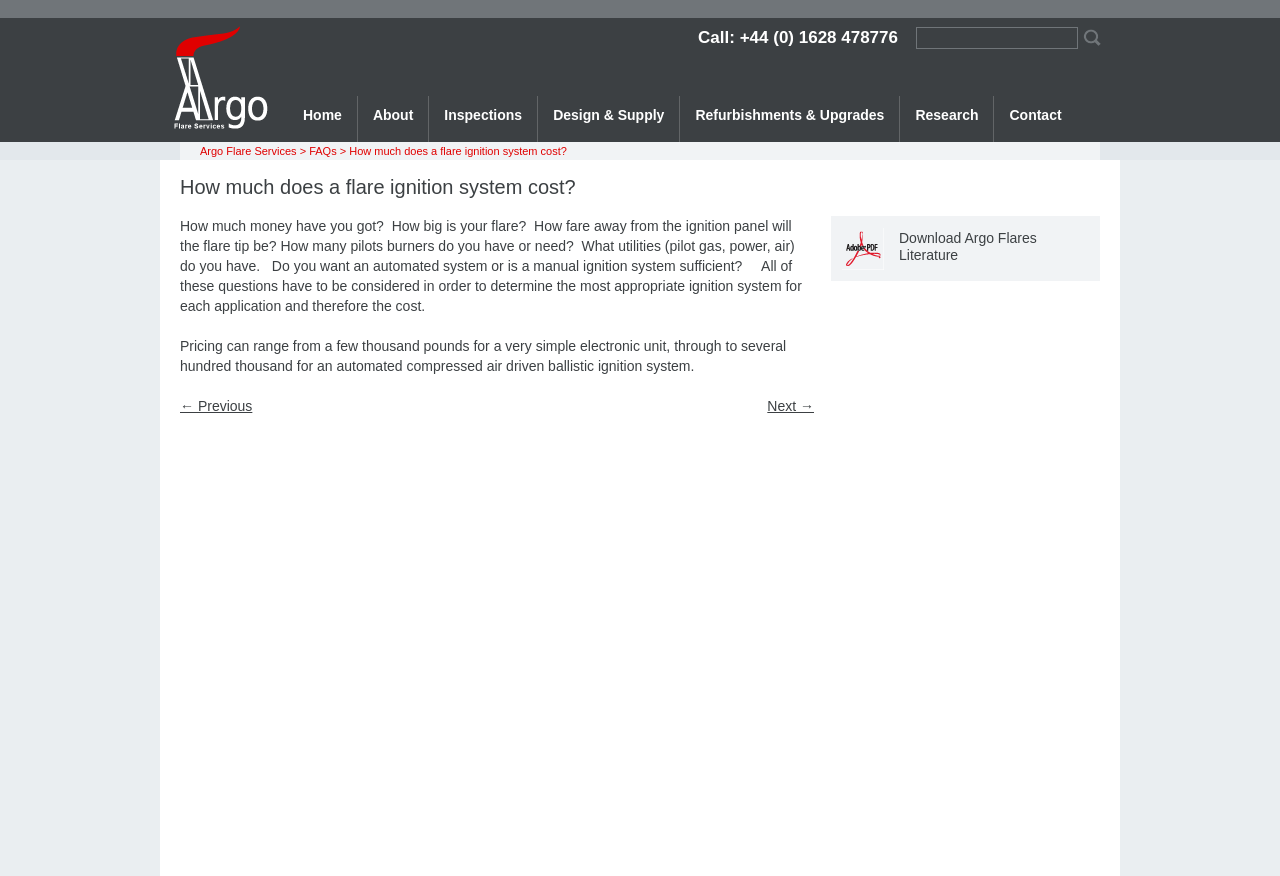What is the name of the company providing flare services?
Look at the image and construct a detailed response to the question.

The company name can be found at the top of the webpage, in the heading section, and is also repeated in the link 'Argo Flare Services'.